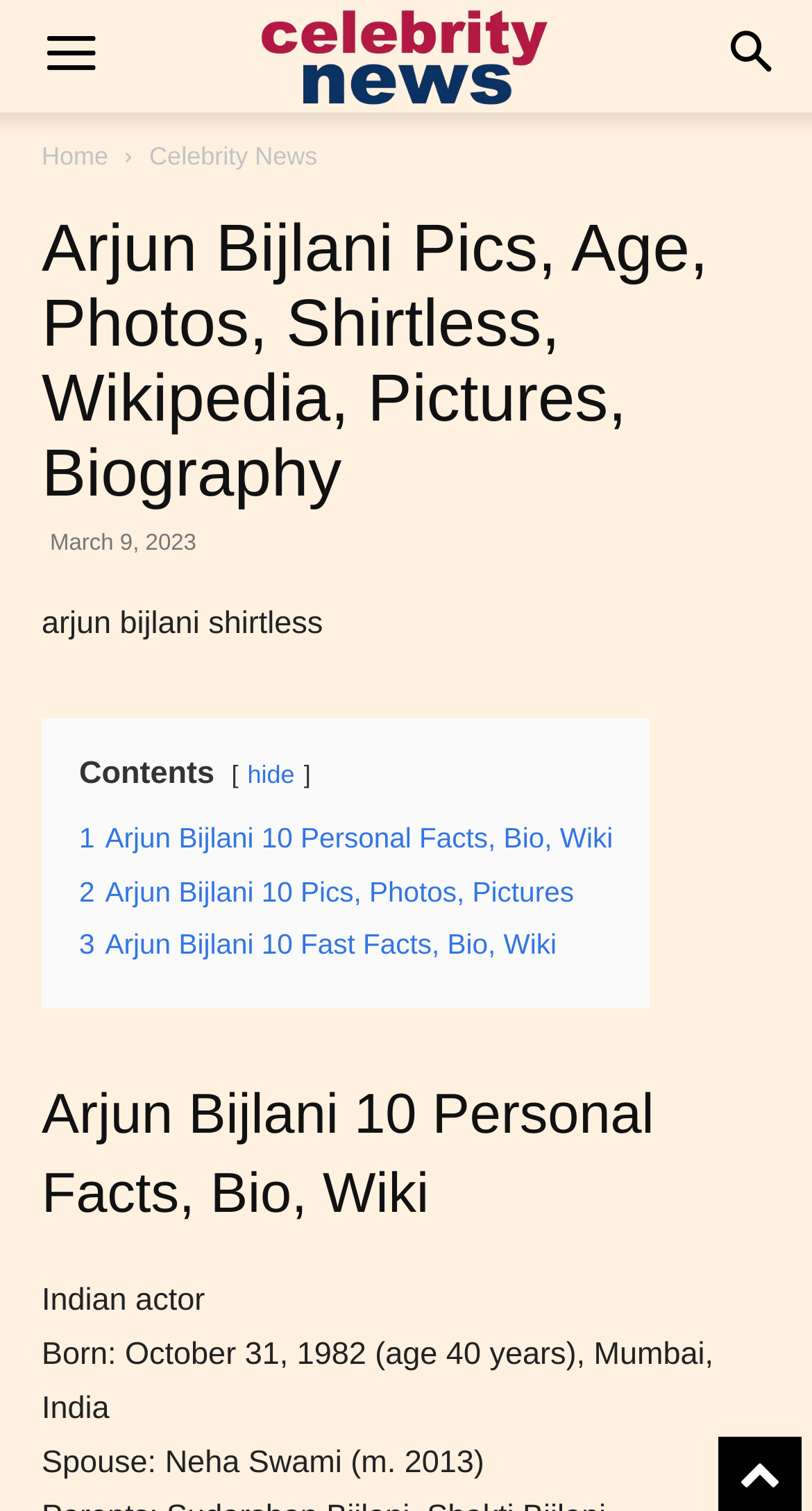Please locate the bounding box coordinates for the element that should be clicked to achieve the following instruction: "hide contents". Ensure the coordinates are given as four float numbers between 0 and 1, i.e., [left, top, right, bottom].

[0.305, 0.503, 0.363, 0.522]